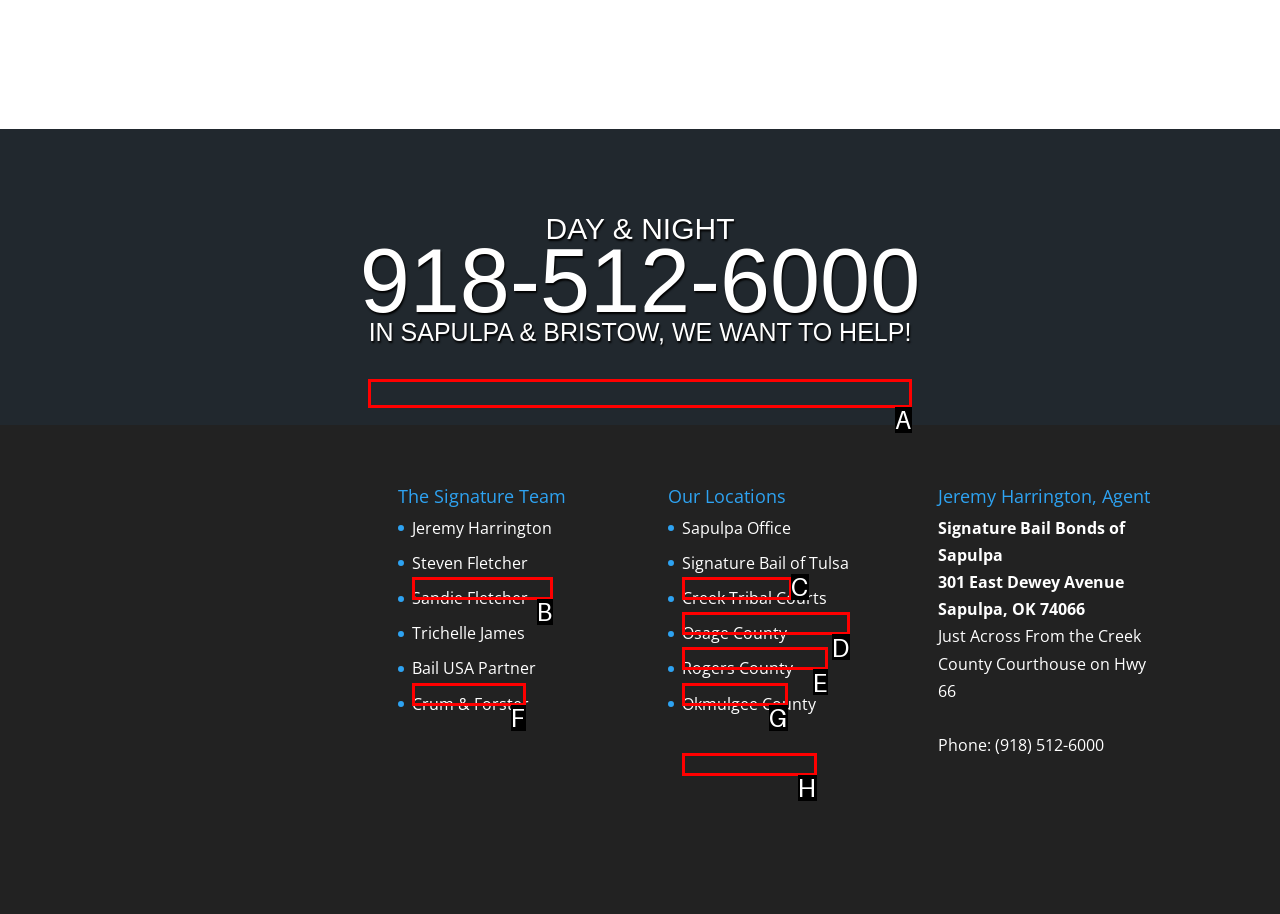Point out the option that aligns with the description: Signature Bail of Tulsa
Provide the letter of the corresponding choice directly.

D